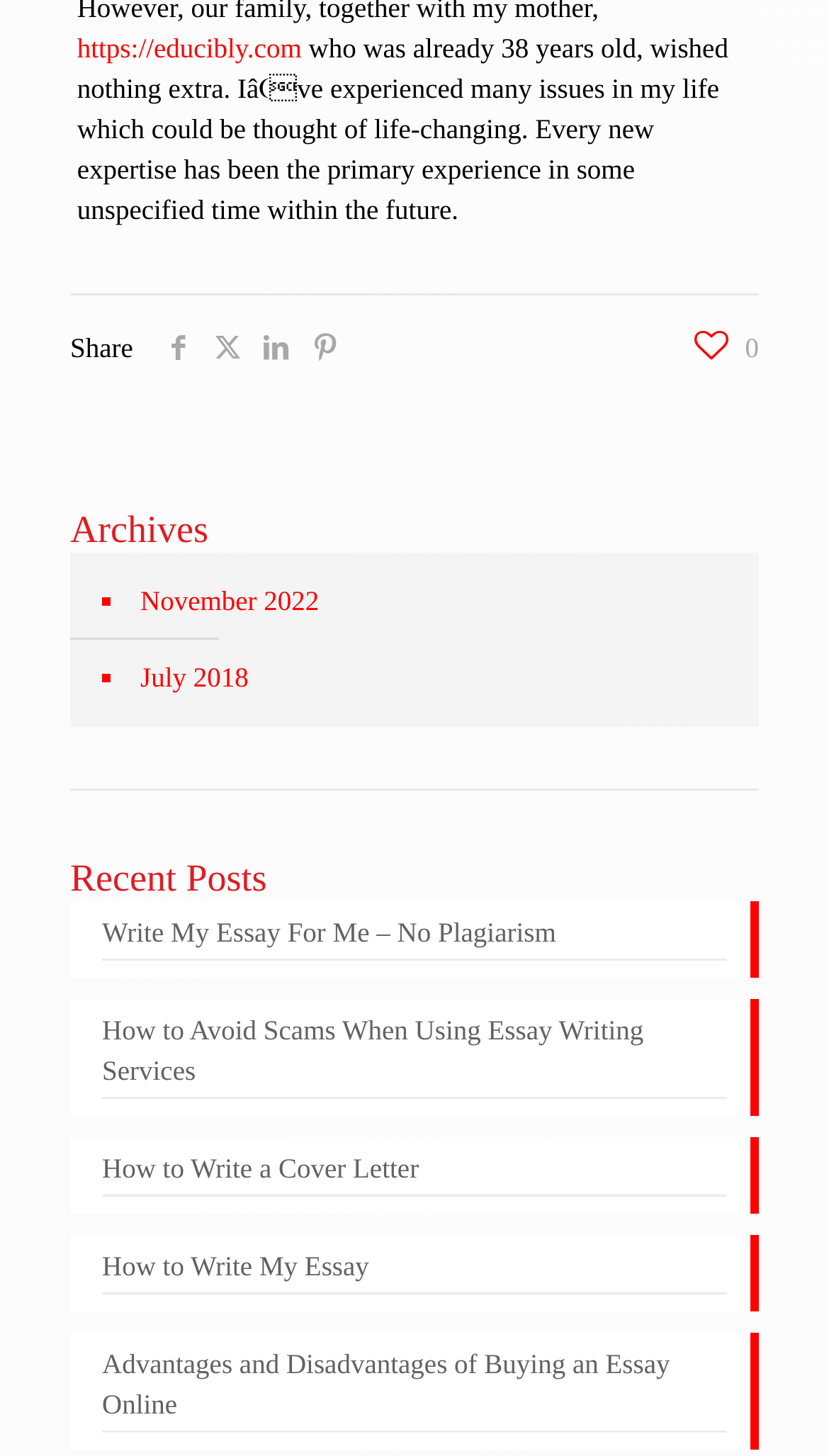What is the topic of the recent posts? Examine the screenshot and reply using just one word or a brief phrase.

Essay writing